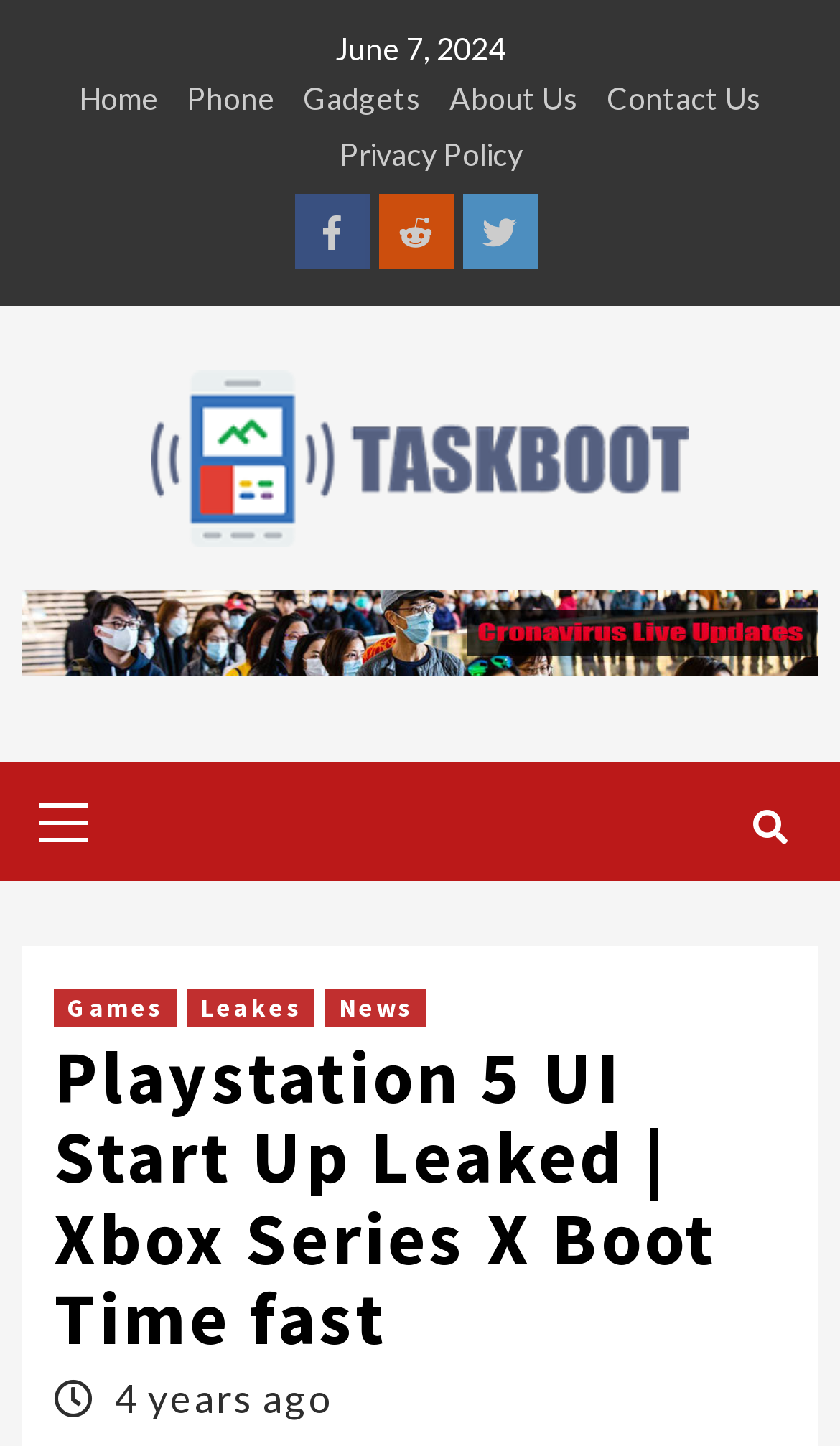Provide the bounding box coordinates for the UI element described in this sentence: "parent_node: Follow Us". The coordinates should be four float values between 0 and 1, i.e., [left, top, right, bottom].

None